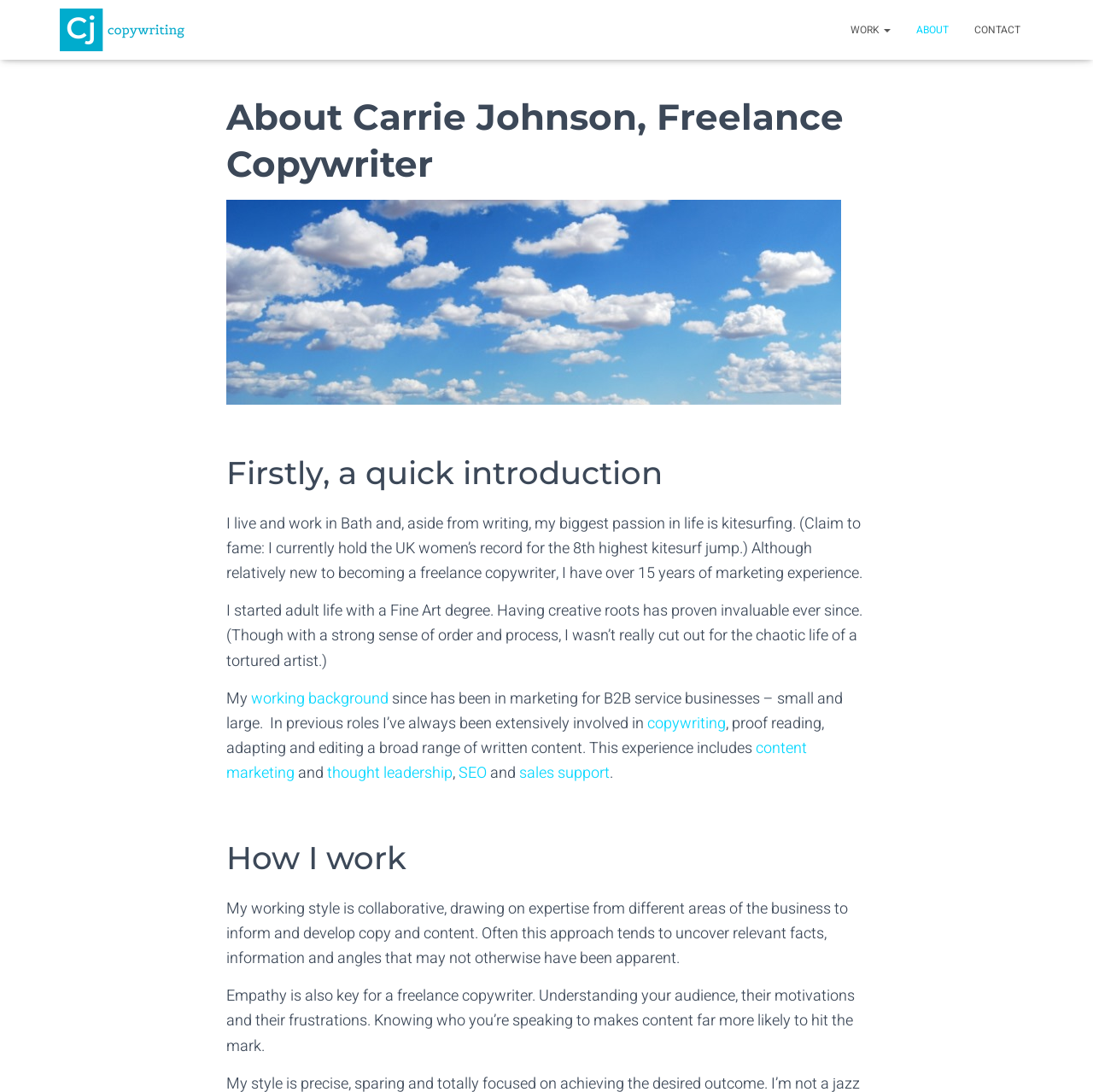Please identify the coordinates of the bounding box that should be clicked to fulfill this instruction: "Read about The Famished Frog".

None